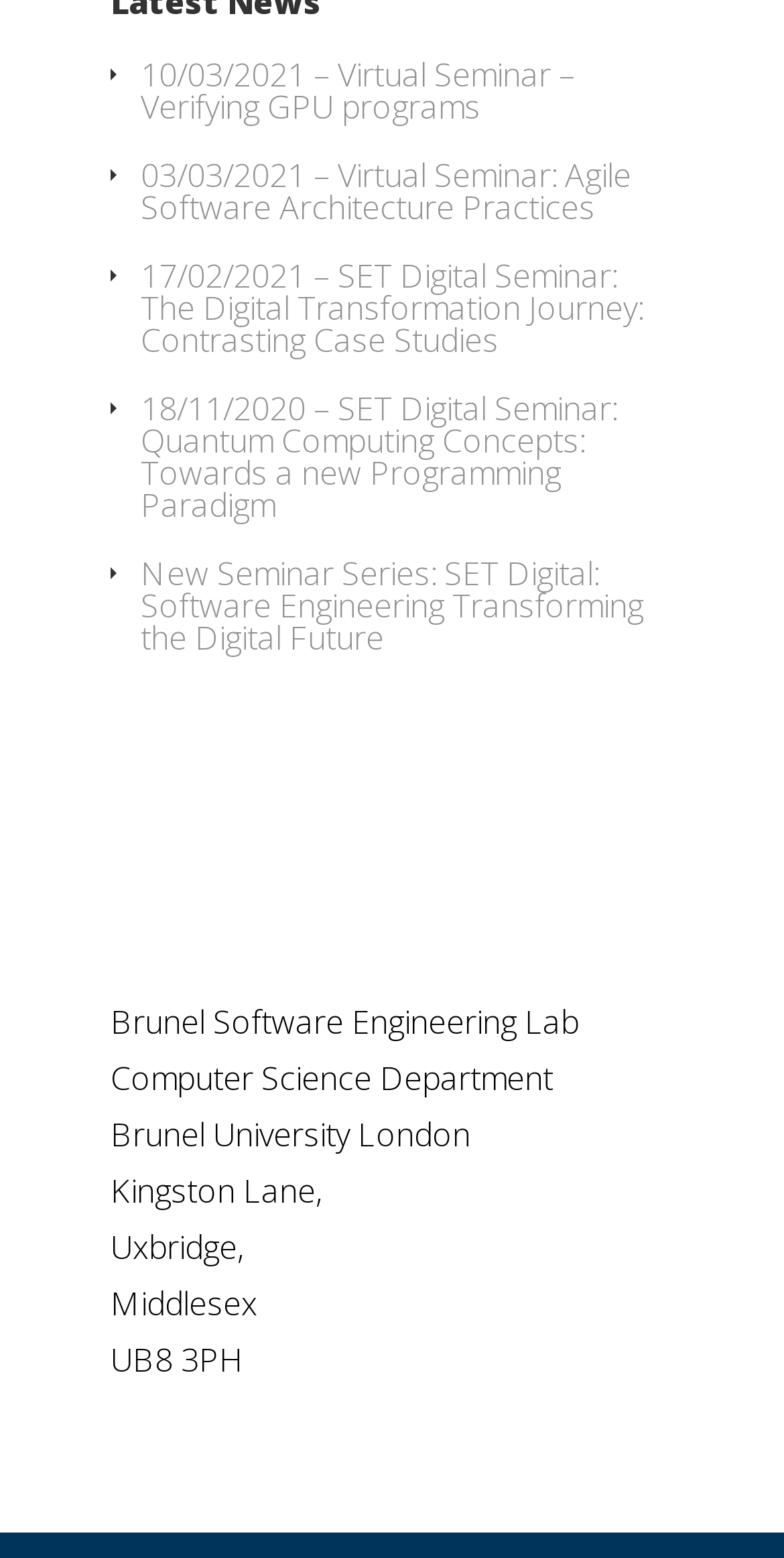How many lines of address information are there?
Please provide a detailed answer to the question.

I counted the number of lines of address information on the page, and there are 4 lines, including 'Kingston Lane,', 'Uxbridge,', 'Middlesex', and 'UB8 3PH'.